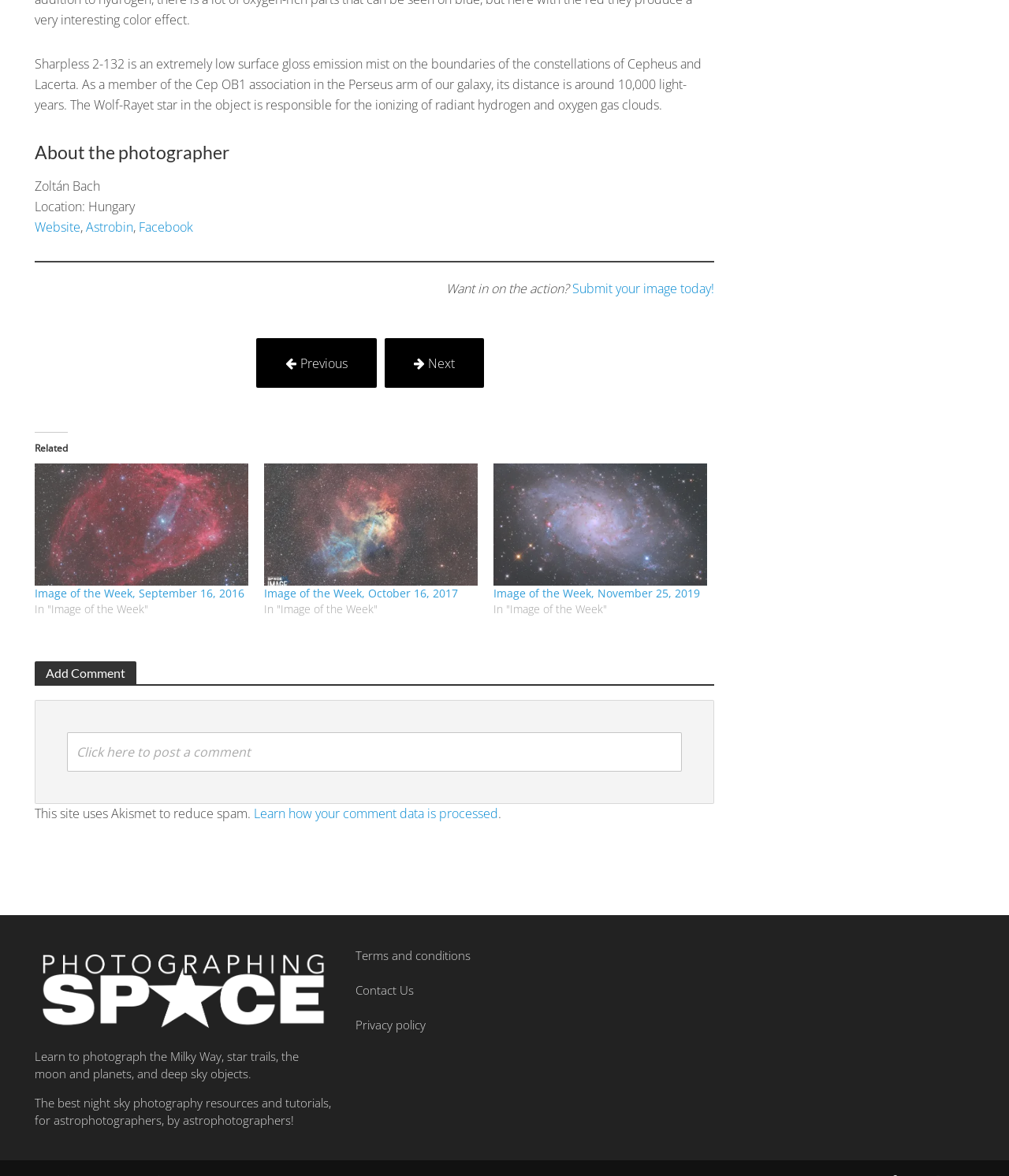Identify the bounding box coordinates of the clickable region required to complete the instruction: "Submit your image today". The coordinates should be given as four float numbers within the range of 0 and 1, i.e., [left, top, right, bottom].

[0.567, 0.238, 0.708, 0.253]